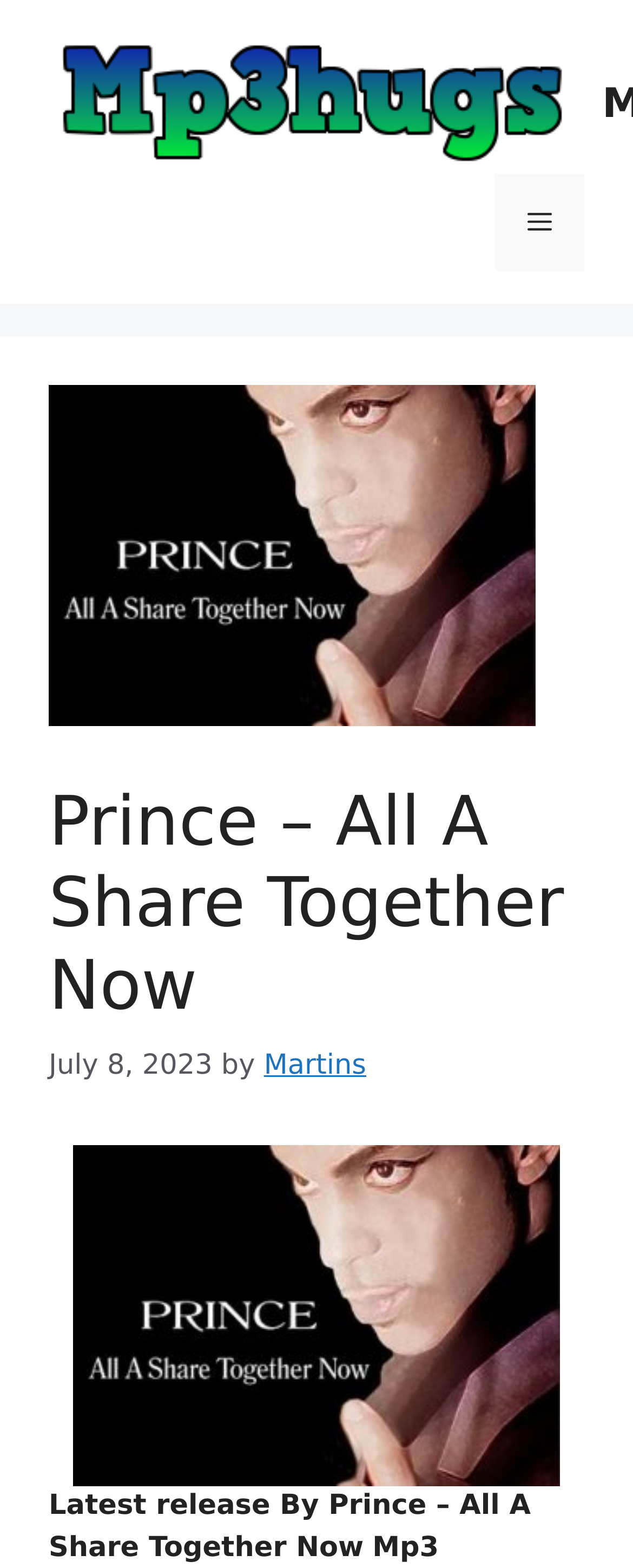What is the name of the website?
Using the image as a reference, give an elaborate response to the question.

The answer can be obtained by looking at the banner section of the webpage, where it is written 'Mp3hugs'. This suggests that Mp3hugs is the name of the website.